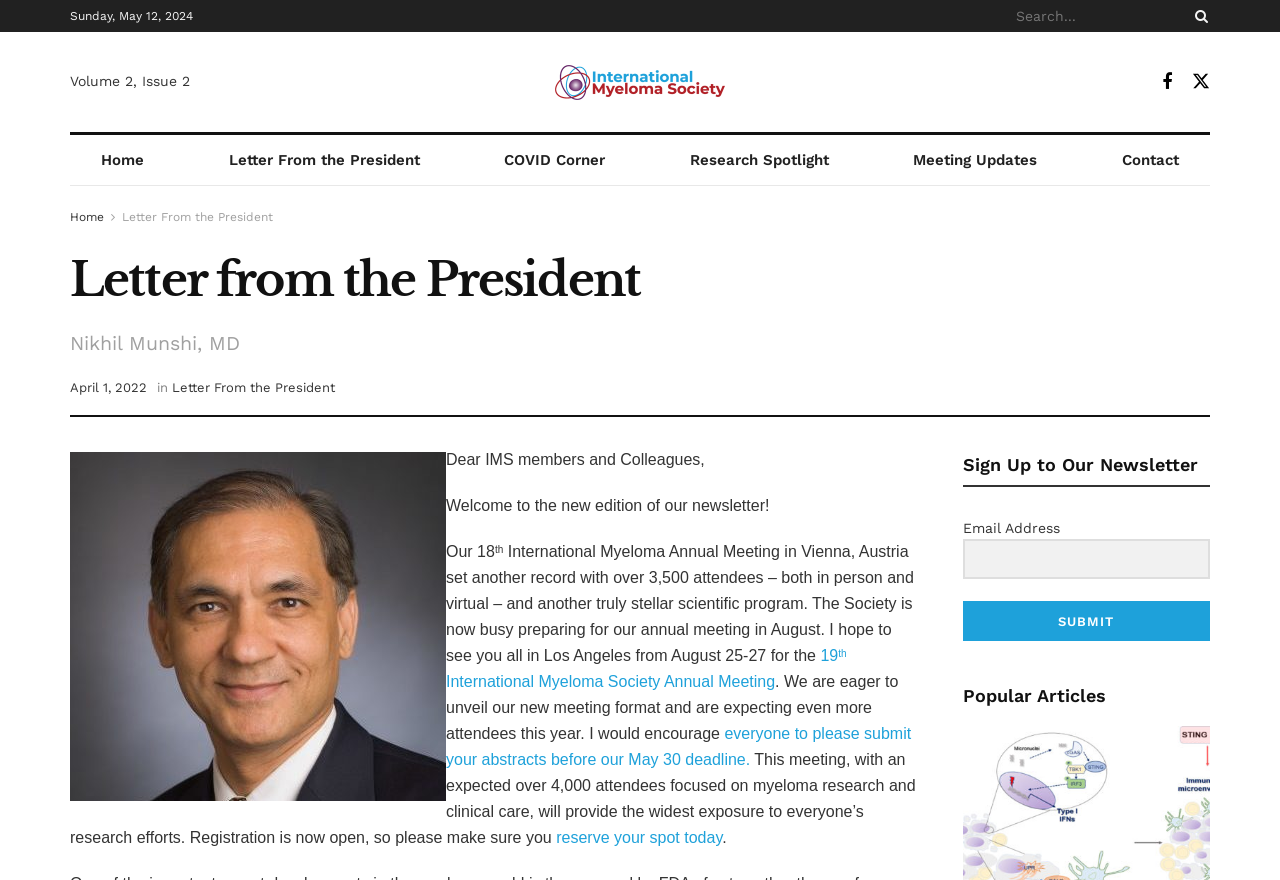Could you indicate the bounding box coordinates of the region to click in order to complete this instruction: "Read the letter from the President".

[0.055, 0.282, 0.945, 0.354]